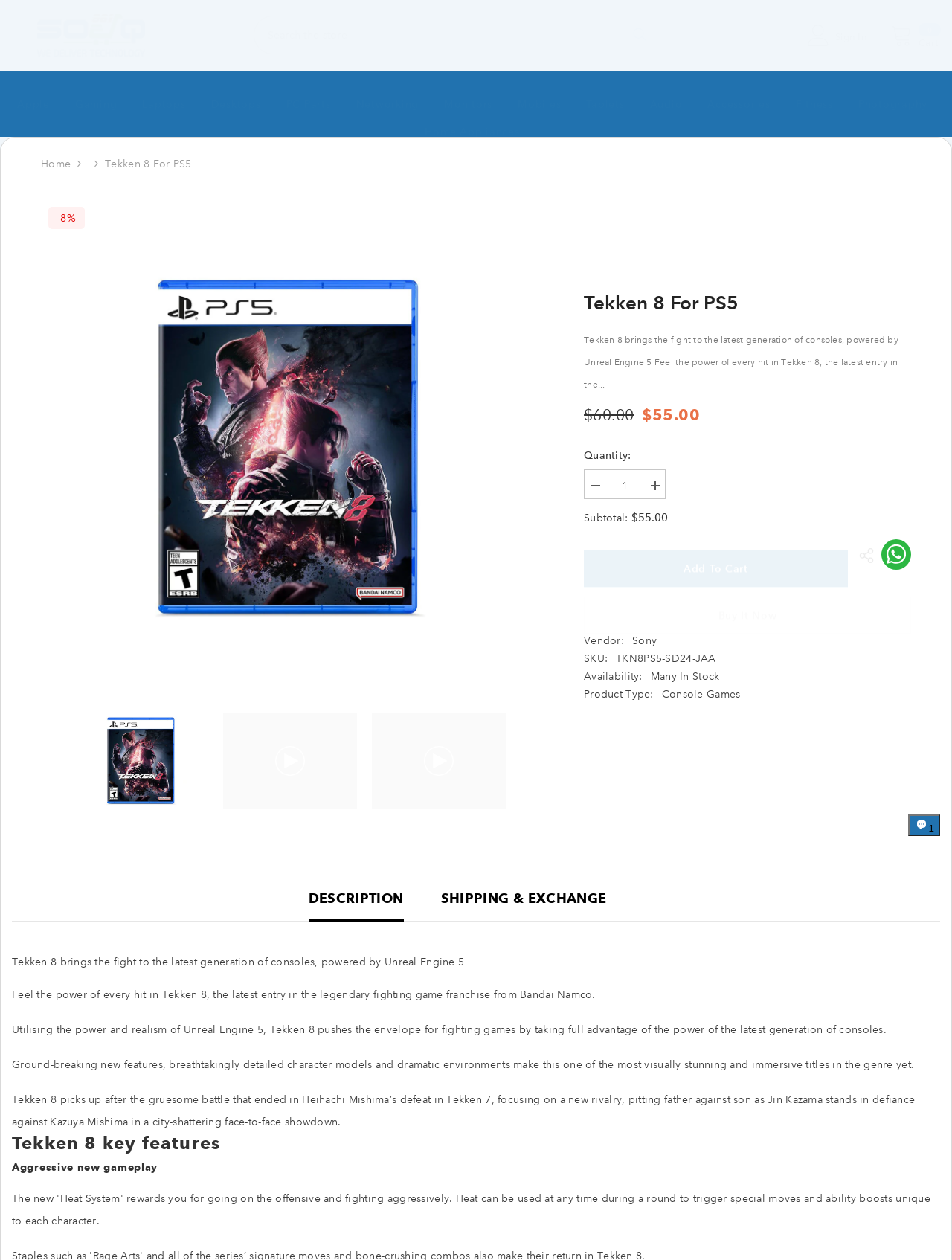Please specify the bounding box coordinates of the area that should be clicked to accomplish the following instruction: "Sign in to your account". The coordinates should consist of four float numbers between 0 and 1, i.e., [left, top, right, bottom].

[0.848, 0.019, 0.931, 0.036]